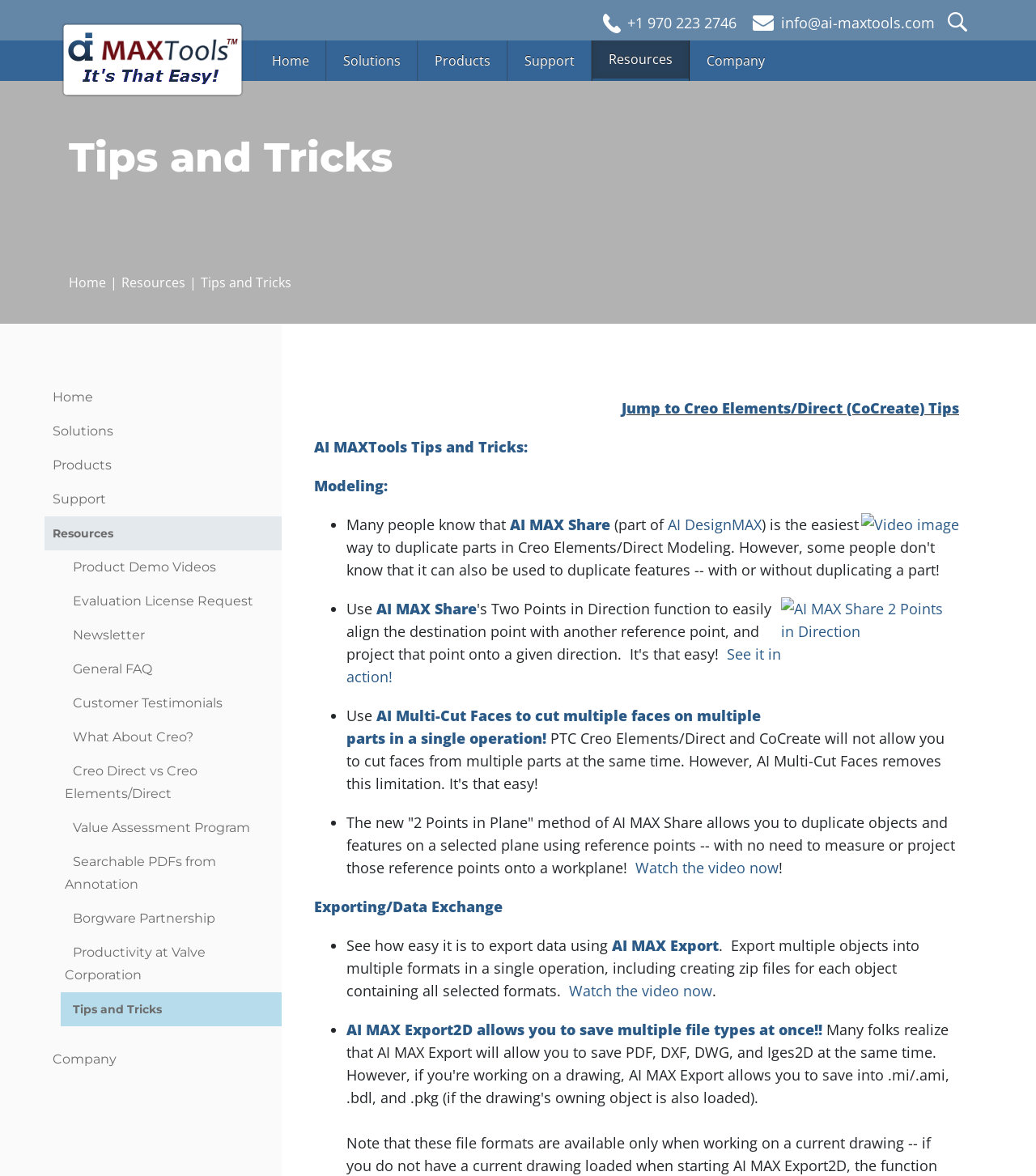What is the phone number on the webpage?
Please use the image to deliver a detailed and complete answer.

I found the phone number on the top of the webpage, it's a static text element with the content '+1 970 223 2746'.